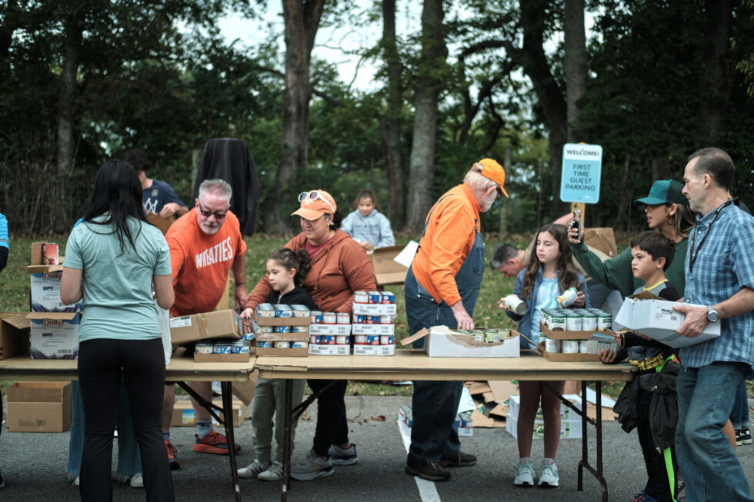Deliver an in-depth description of the image, highlighting major points.

The image captures a dynamic scene at the OneGenAway Mobile Pantry, showcasing a diverse group of volunteers actively engaged in sorting food. In a community effort, individuals of various ages—adults and children alike—are gathered around a long table filled with boxes and cans of food. 

On the left, a woman in a teal shirt stands processing items, while a man wearing an orange "Wheaties" shirt interacts with a young girl beside him, who is also handling food items. To the right, another adult in a plaid shirt is busy organizing supplies, while a child holds a can and attempts to assist. An older gentleman in overalls and a bright orange cap contributes to the effort, ensuring the smooth operation of the pantry. 

In the background, trees provide a natural setting, and signs direct volunteers and guests, illustrating the welcoming atmosphere of the event. This image effectively conveys the spirit of community collaboration in addressing food insecurity, reflecting the mission of One Generation Away.